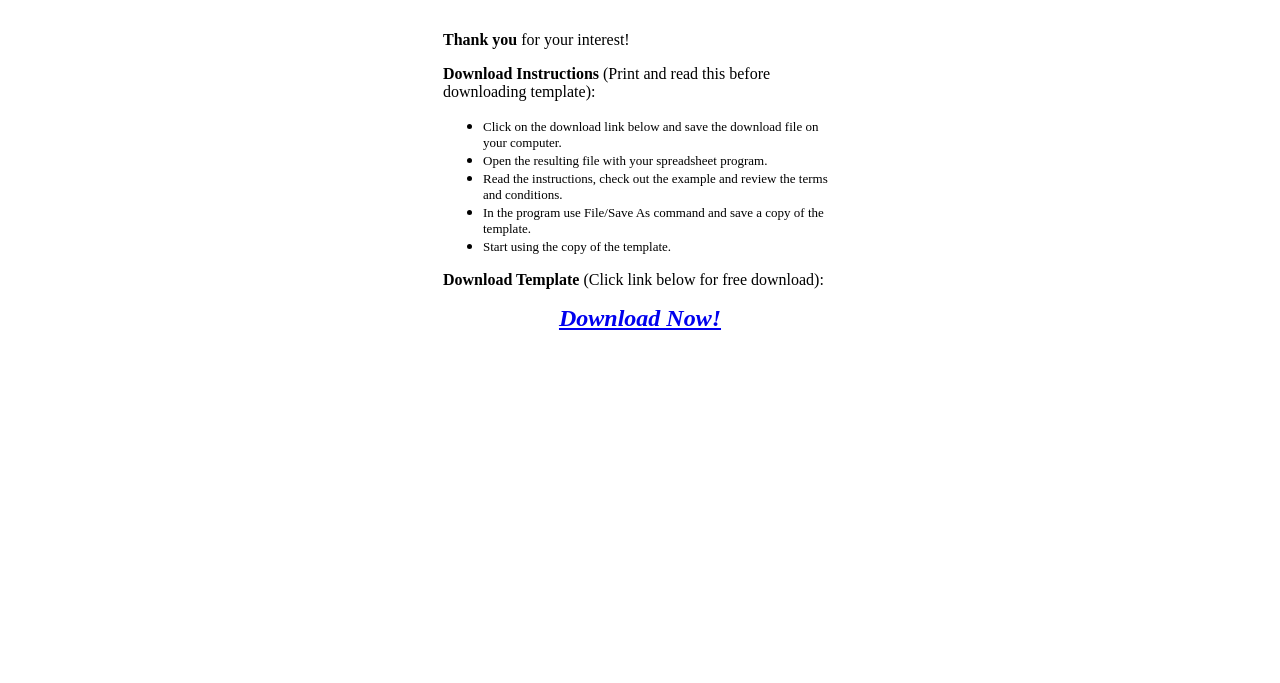Provide a short answer to the following question with just one word or phrase: What is the purpose of this webpage?

Download template